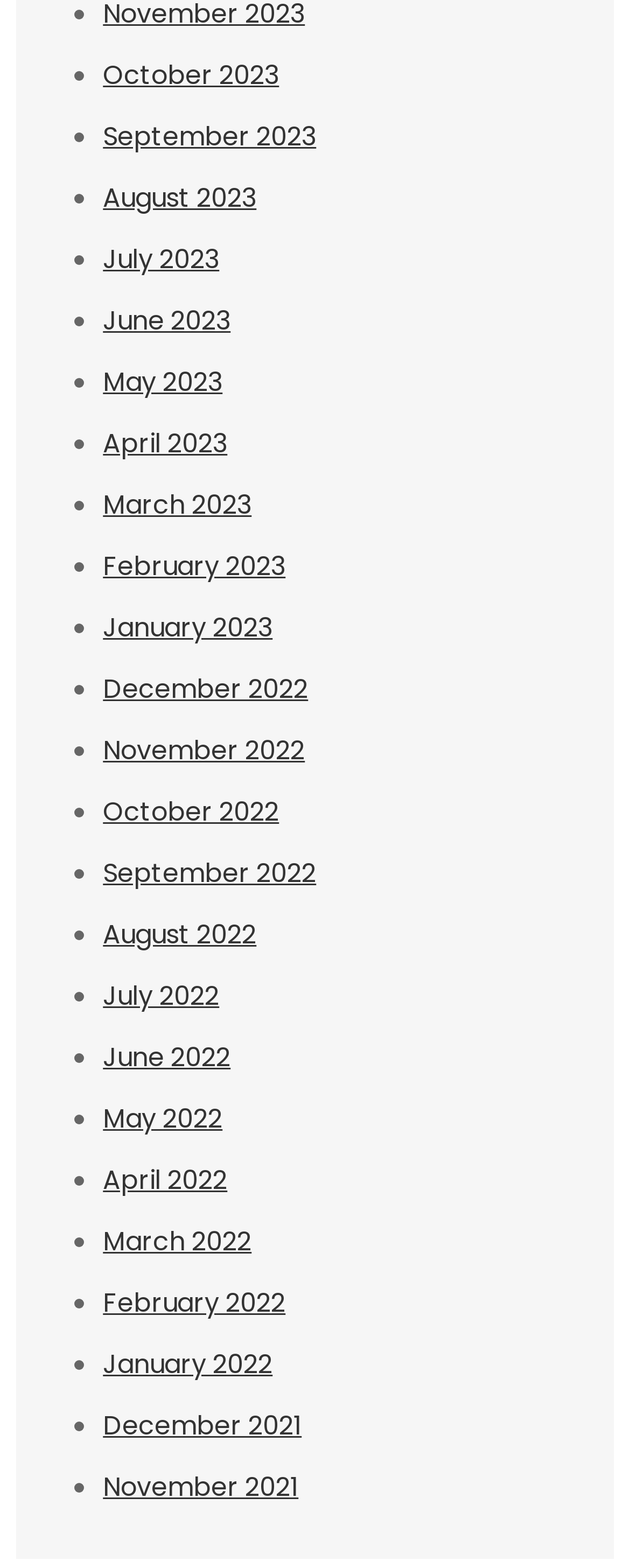Locate the bounding box coordinates of the clickable part needed for the task: "View October 2023".

[0.163, 0.036, 0.443, 0.06]